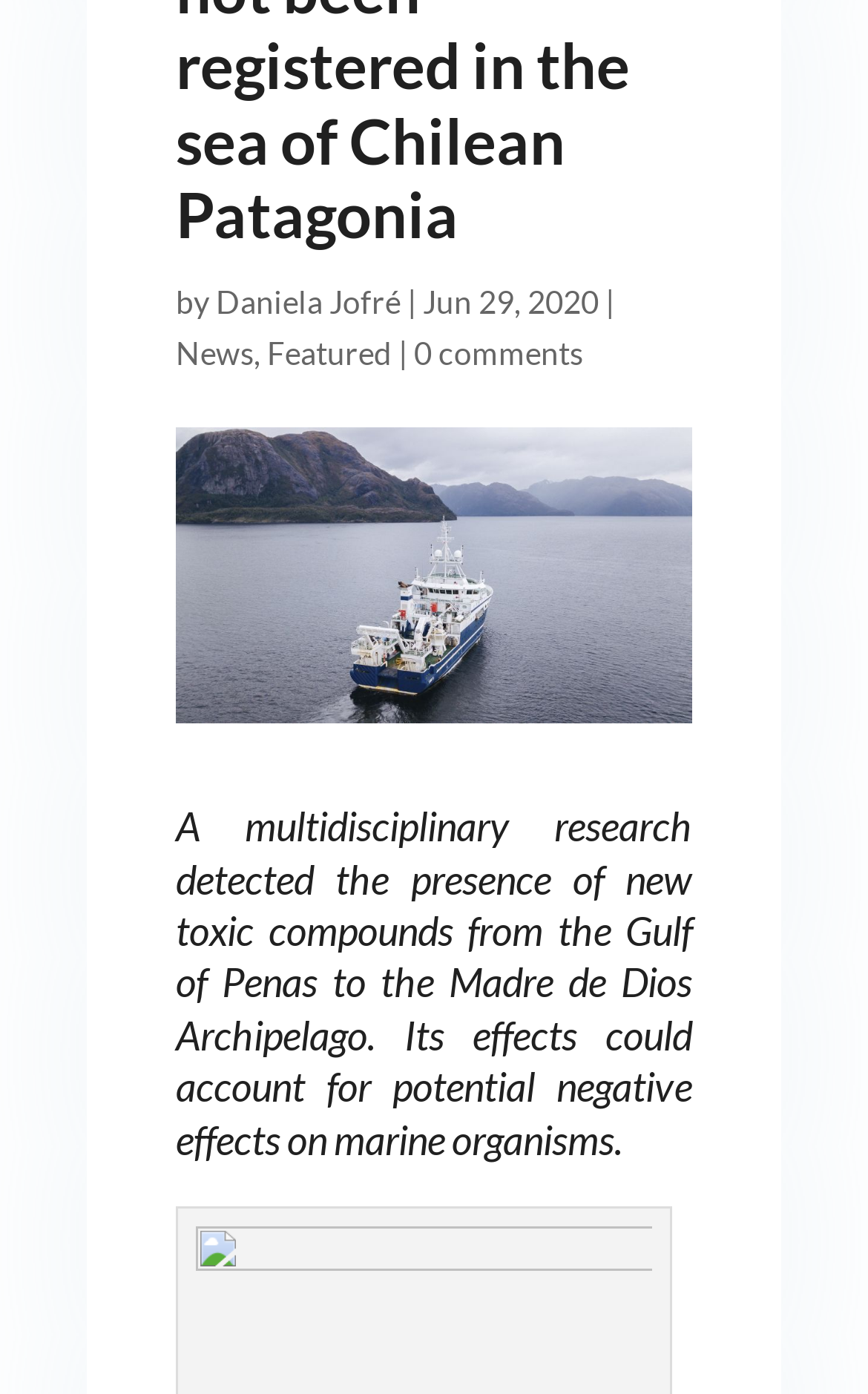Please specify the bounding box coordinates in the format (top-left x, top-left y, bottom-right x, bottom-right y), with values ranging from 0 to 1. Identify the bounding box for the UI component described as follows: Daniela Jofré

[0.249, 0.202, 0.462, 0.23]